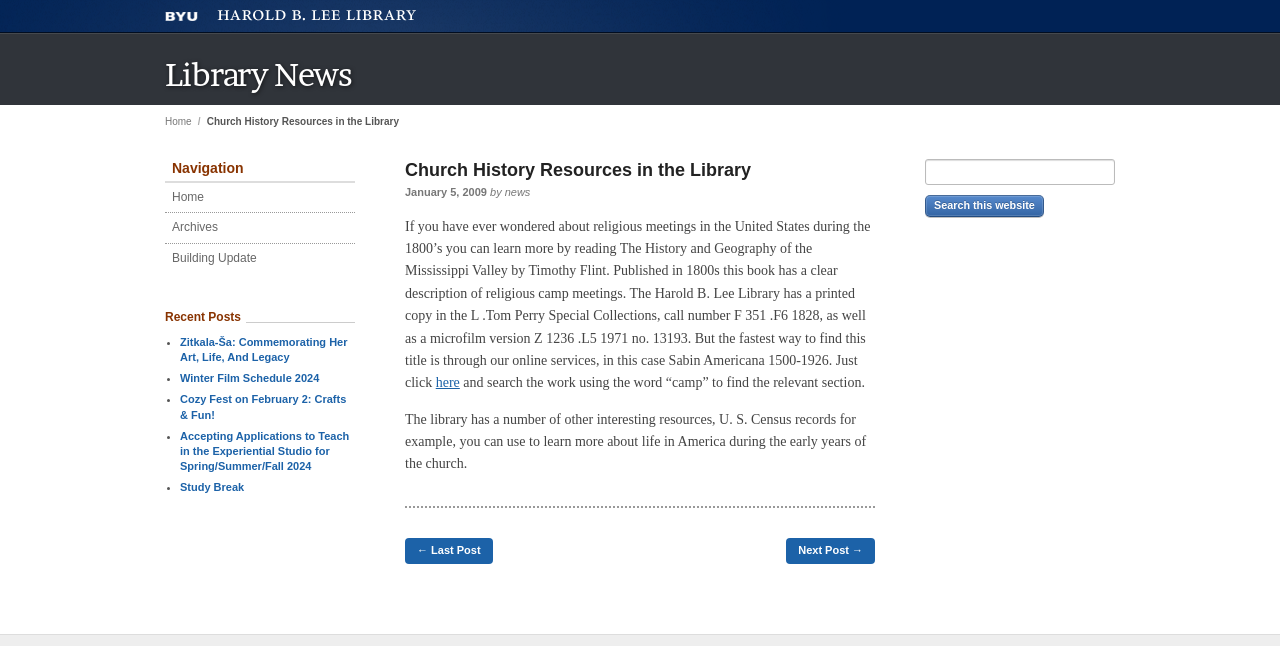Using the information in the image, give a detailed answer to the following question: What is the title of the book mentioned?

The title of the book can be found in the article section of the webpage, where it says 'If you have ever wondered about religious meetings in the United States during the 1800’s you can learn more by reading The History and Geography of the Mississippi Valley by Timothy Flint.' The title of the book is 'The History and Geography of the Mississippi Valley'.